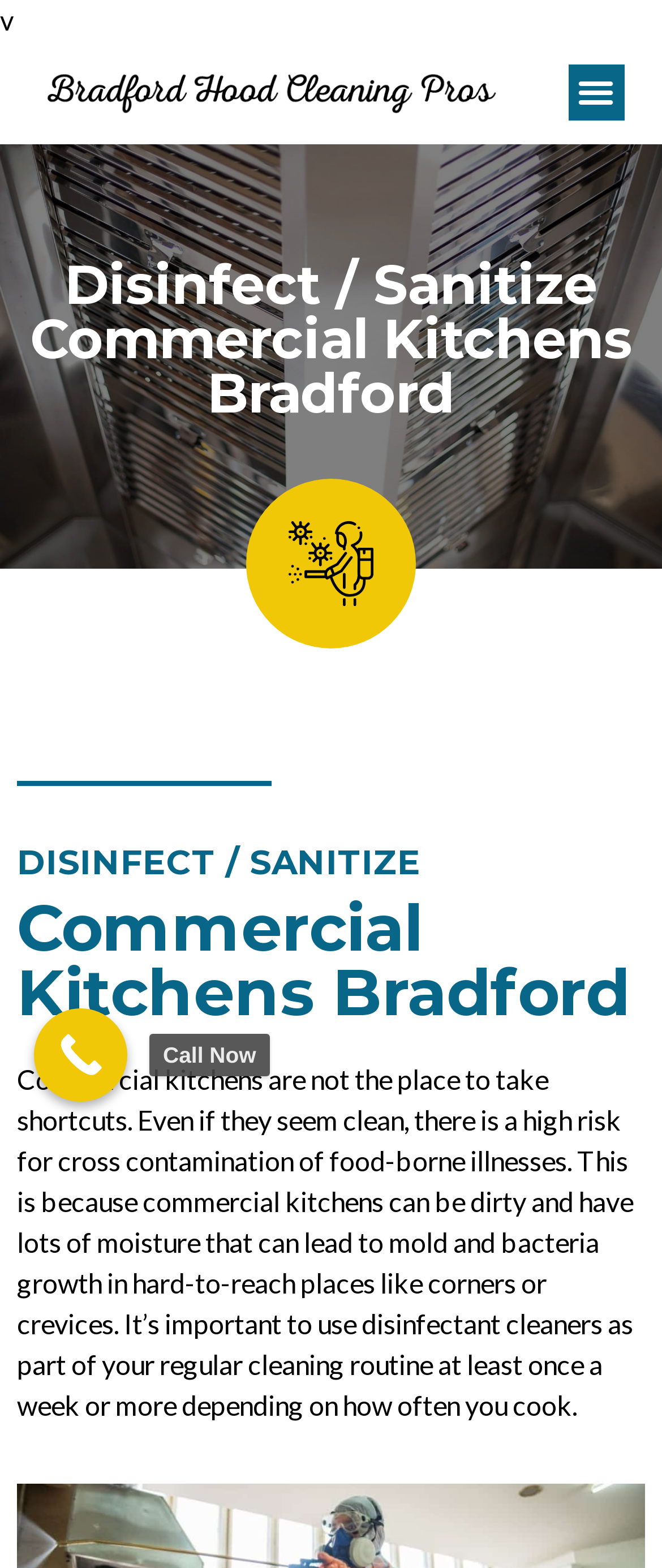Craft a detailed narrative of the webpage's structure and content.

The webpage is about commercial kitchen sanitation and cleaning services provided by Bradford Hood Cleaning Pros. At the top, there is a small "v" icon, followed by a link and a menu toggle button on the right side. Below this, the main heading "Disinfect / Sanitize Commercial Kitchens Bradford" is prominently displayed. 

To the right of the main heading, there is an image, which is roughly one-quarter of the way down the page. Below the image, there are two subheadings: "DISINFECT / SANITIZE" and "Commercial Kitchens Bradford". 

A large block of text follows, which explains the importance of disinfecting commercial kitchens to prevent cross-contamination of food-borne illnesses. This text takes up most of the page's content area. 

On the left side, near the middle of the page, there is a "Call Now" link.